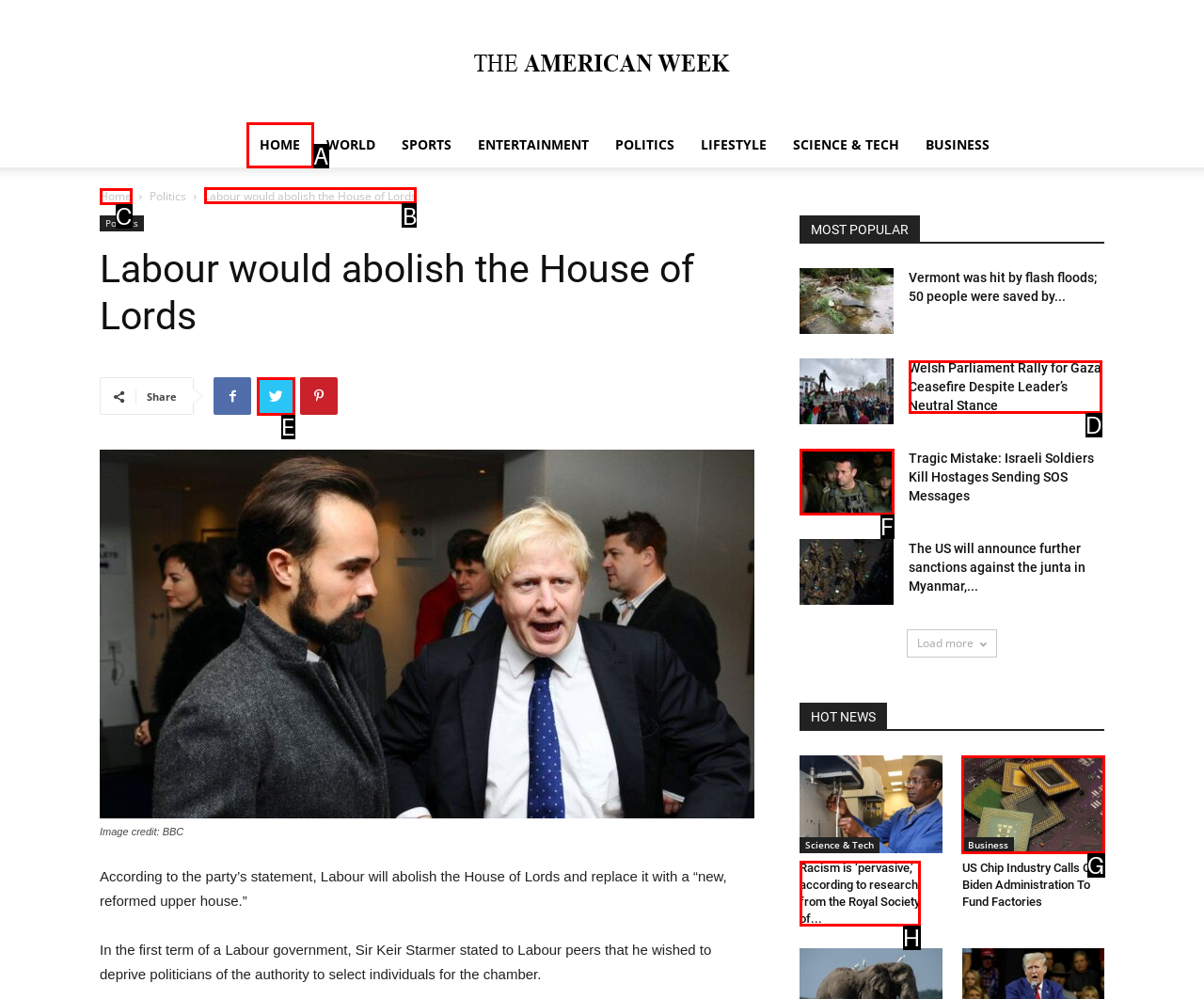Given the task: Read the article about Labour abolishing the House of Lords, tell me which HTML element to click on.
Answer with the letter of the correct option from the given choices.

B